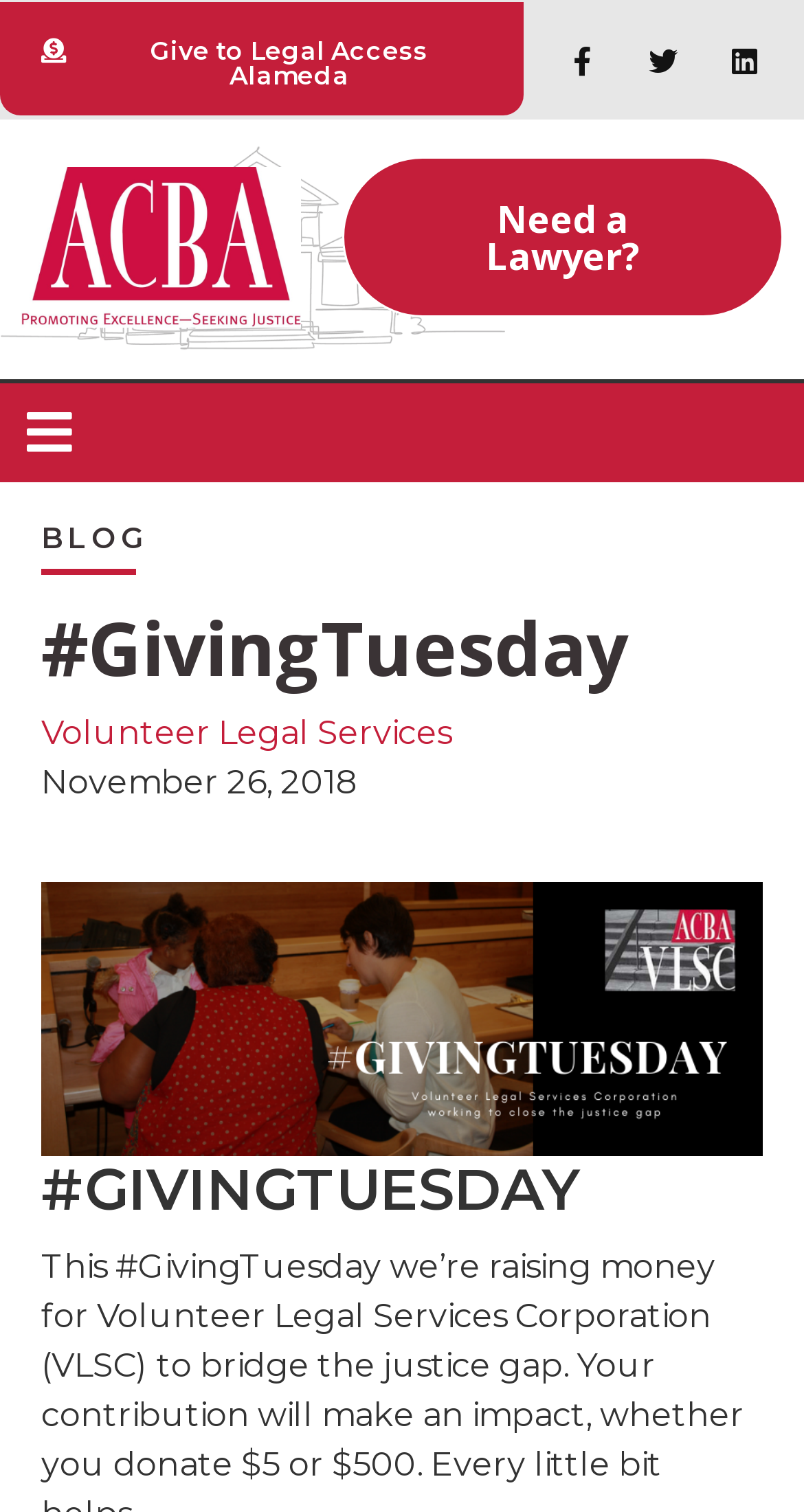Using the information in the image, give a comprehensive answer to the question: 
What is the date of the Giving Tuesday event?

The webpage has a time element with the text 'November 26, 2018', which indicates the date of the Giving Tuesday event.